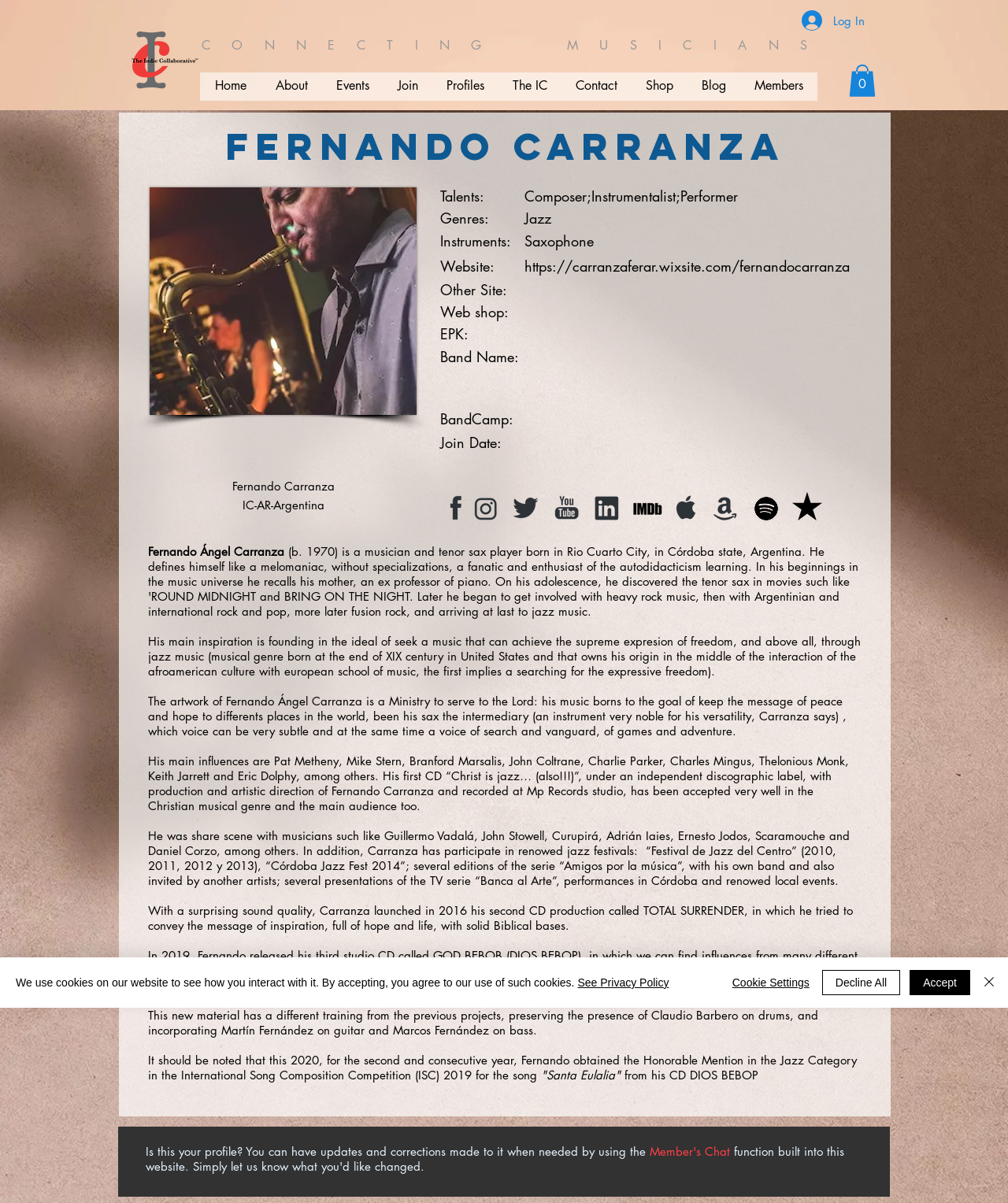Please locate the bounding box coordinates of the element that should be clicked to achieve the given instruction: "Visit Fernando Carranza's website".

[0.52, 0.213, 0.843, 0.229]